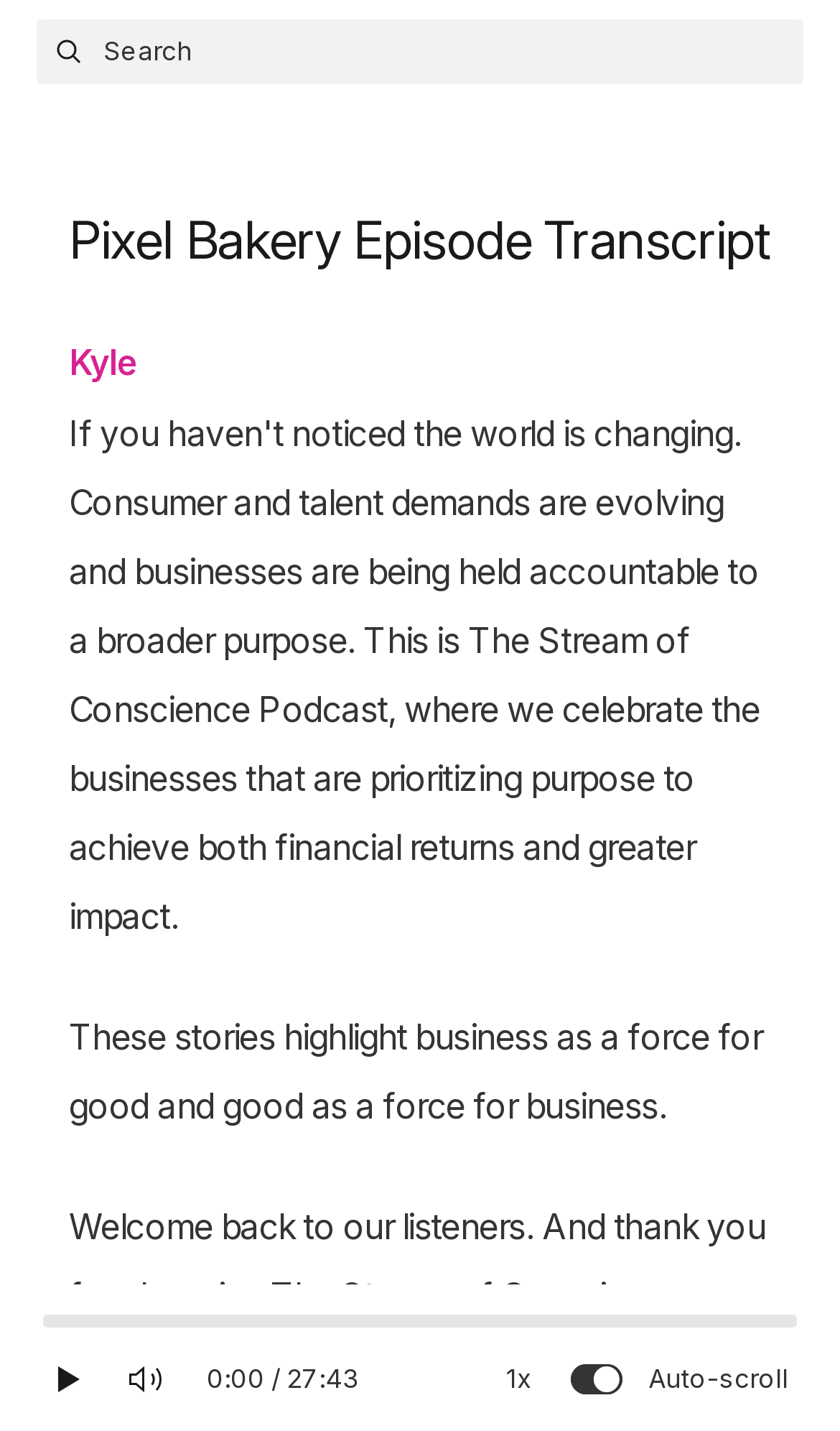What is the name of the podcast?
Please craft a detailed and exhaustive response to the question.

I inferred this answer by reading the text 'The Stream of Conscience Podcast' which appears multiple times on the webpage, indicating that it is the name of the podcast.